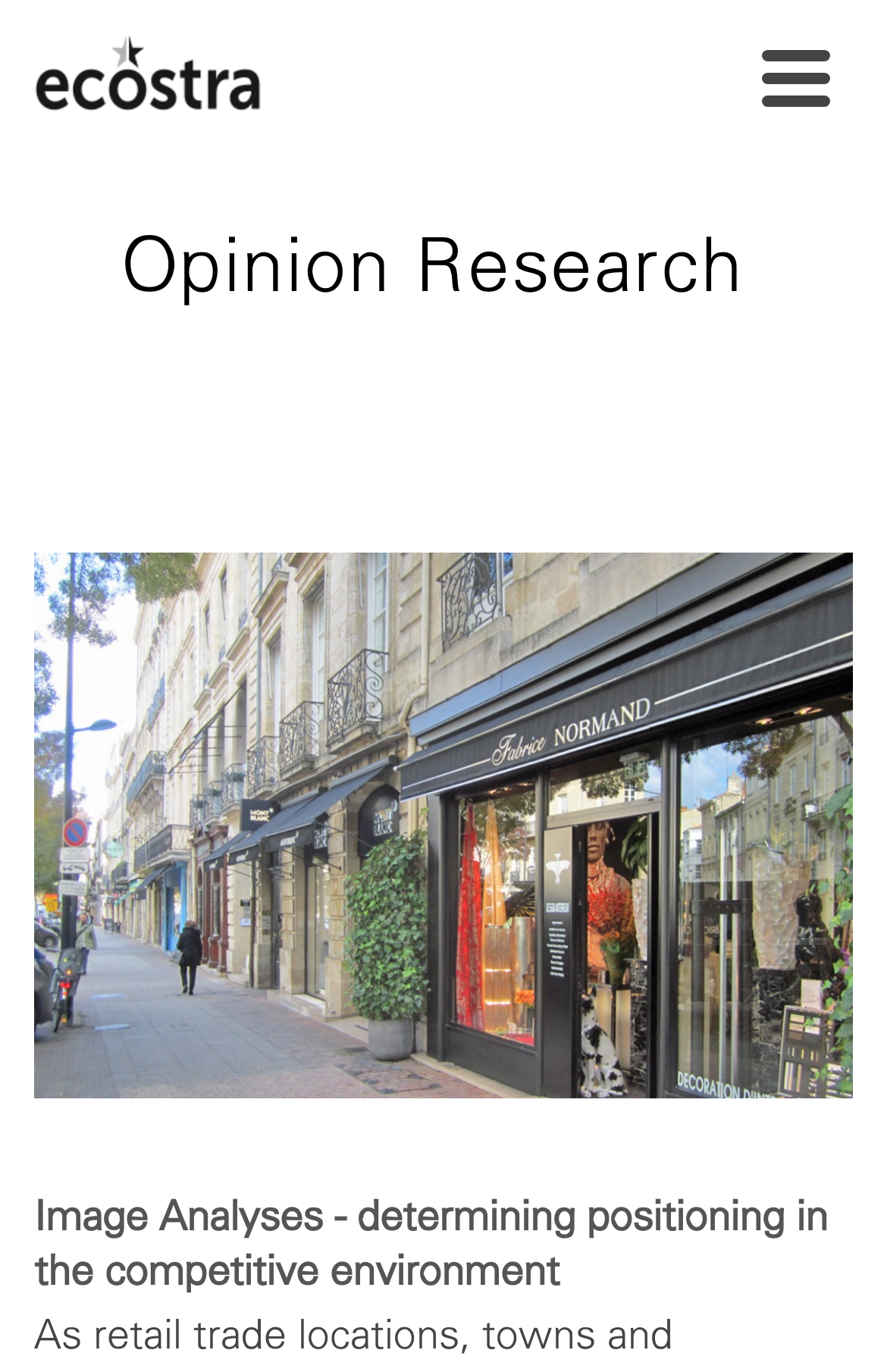Identify the bounding box of the HTML element described as: "alt="ecostra"".

[0.038, 0.0, 0.833, 0.113]